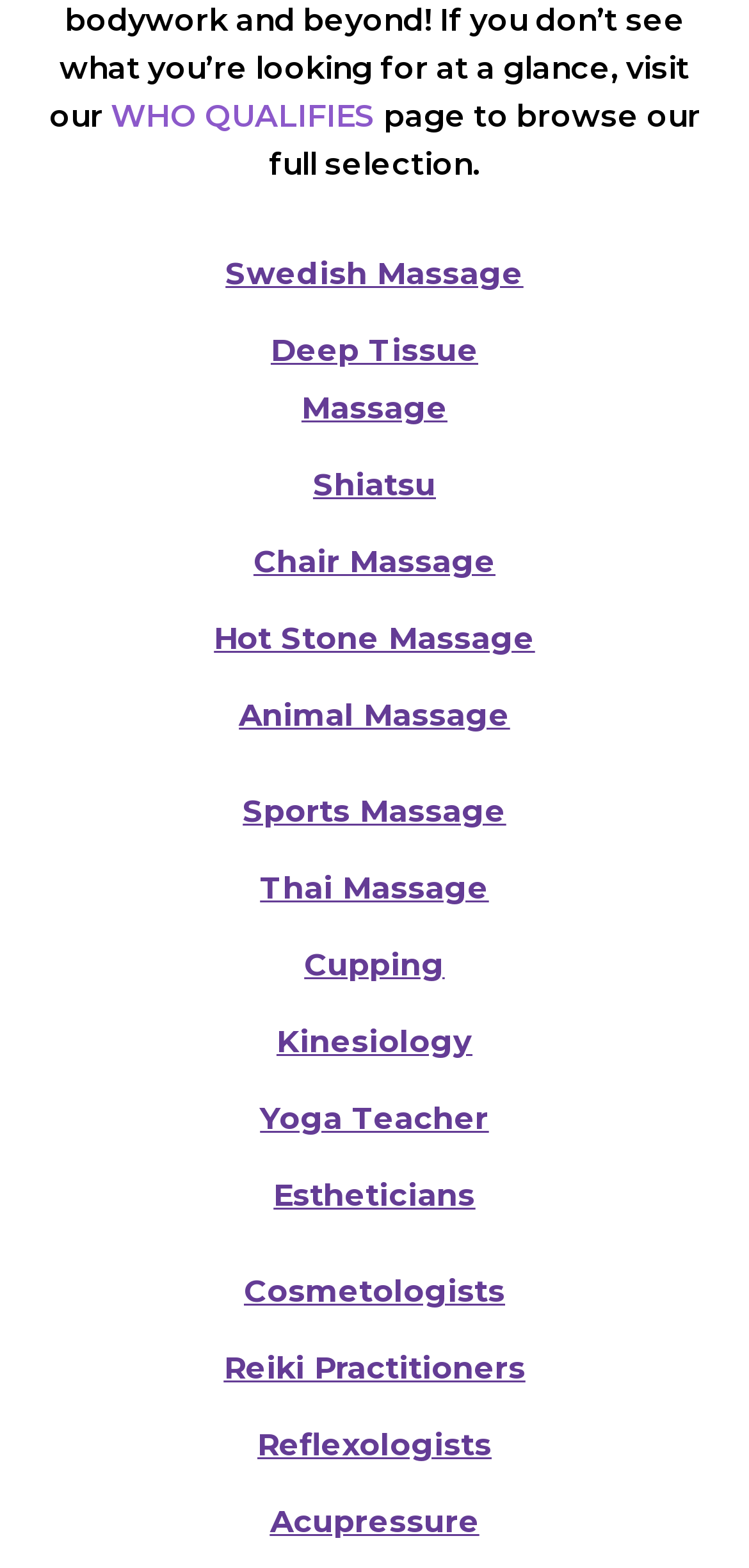Point out the bounding box coordinates of the section to click in order to follow this instruction: "browse WHO QUALIFIES".

[0.147, 0.063, 0.501, 0.086]